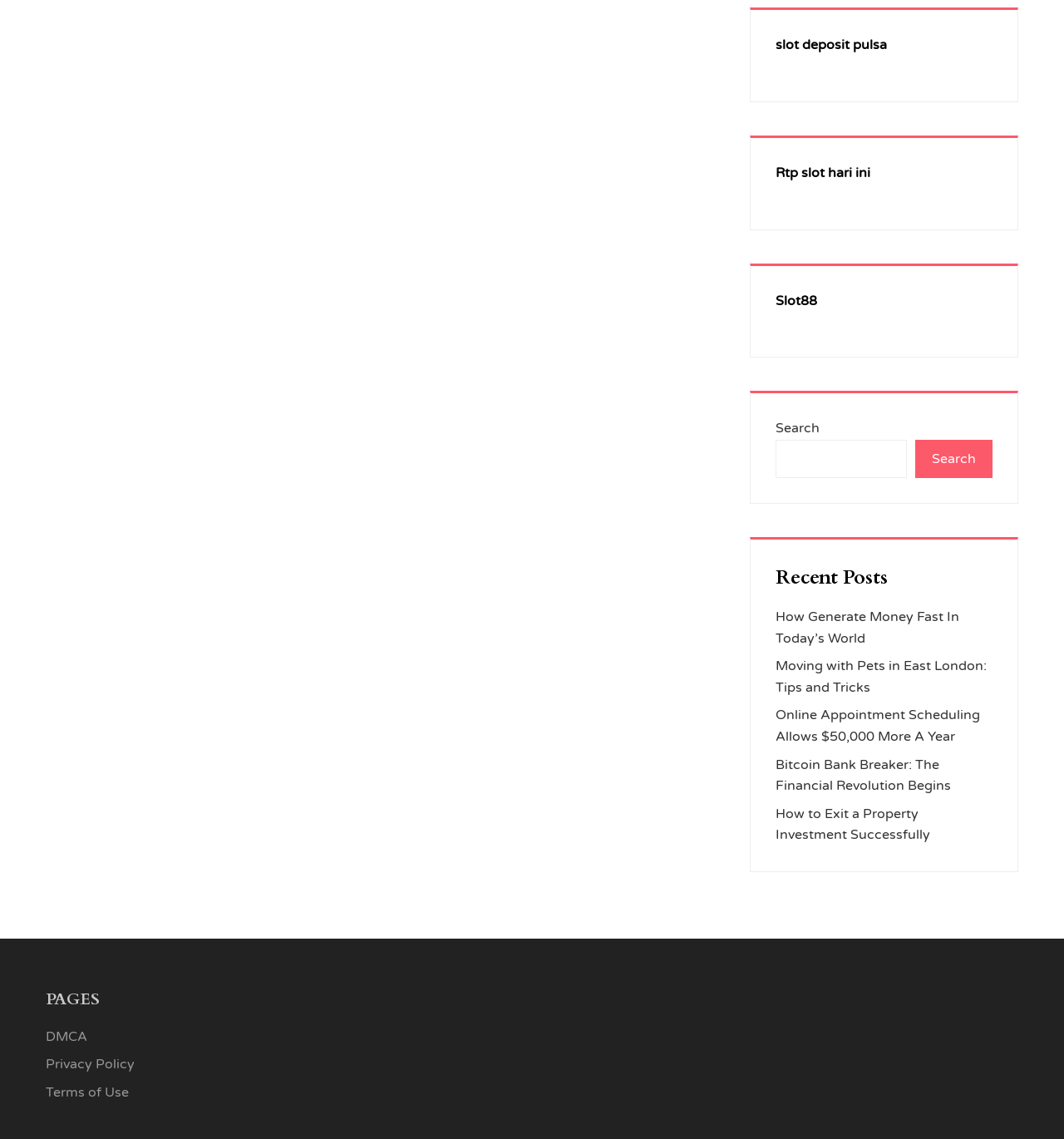Locate the coordinates of the bounding box for the clickable region that fulfills this instruction: "Visit Slot88 website".

[0.729, 0.257, 0.768, 0.271]